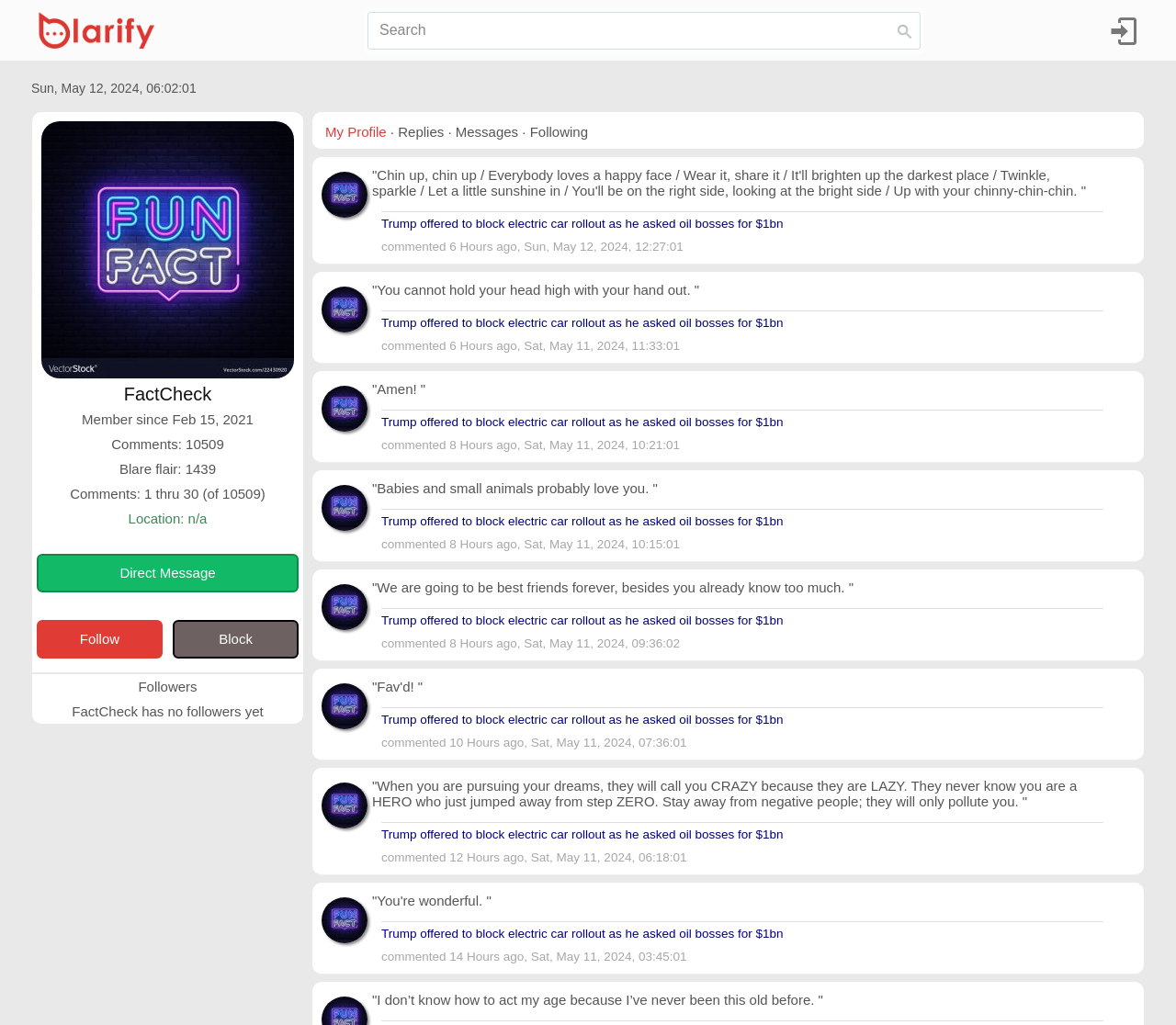Identify the bounding box coordinates of the area you need to click to perform the following instruction: "Direct message".

[0.031, 0.54, 0.254, 0.578]